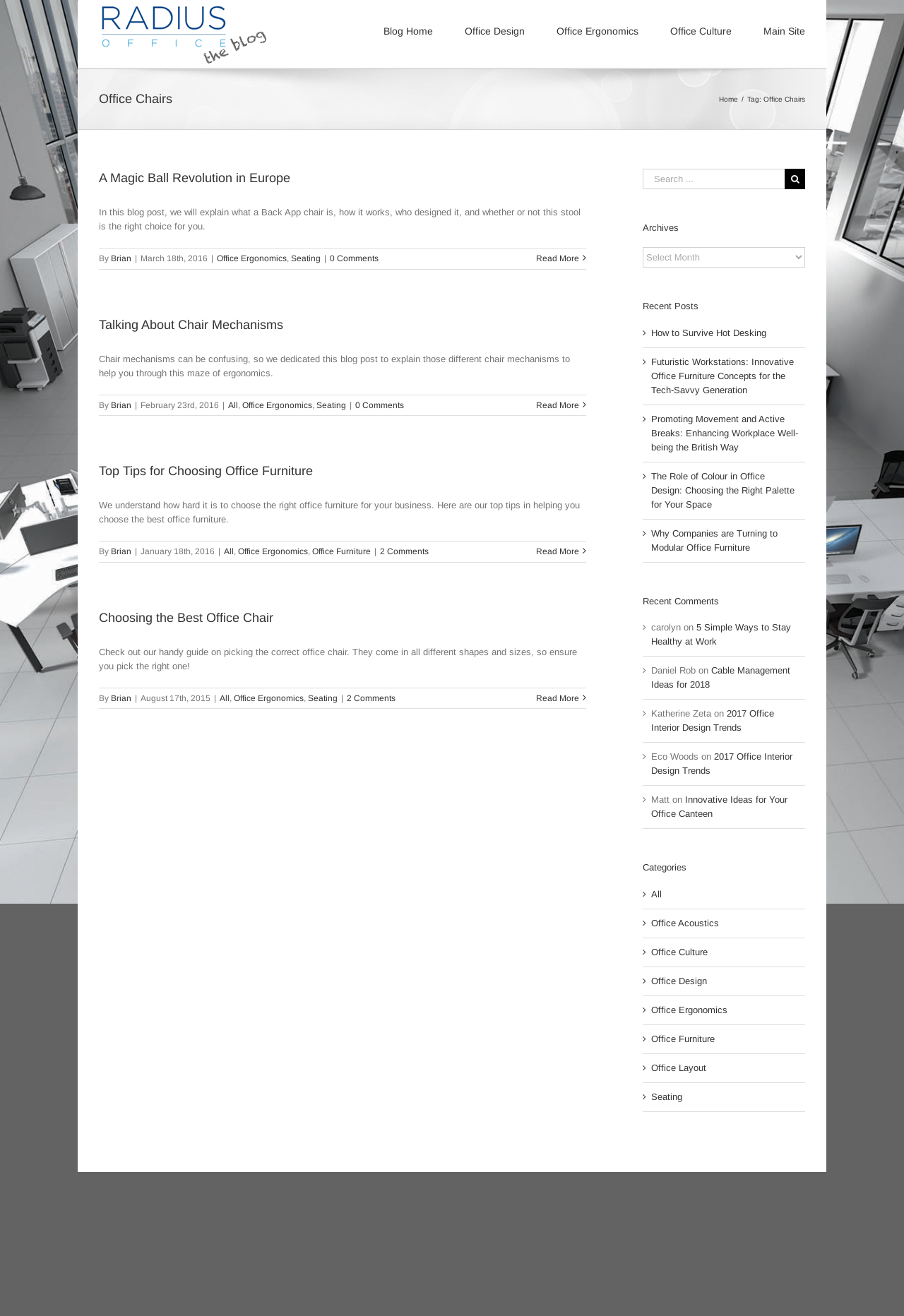Determine the bounding box coordinates of the clickable region to follow the instruction: "Search for something".

[0.711, 0.128, 0.868, 0.144]